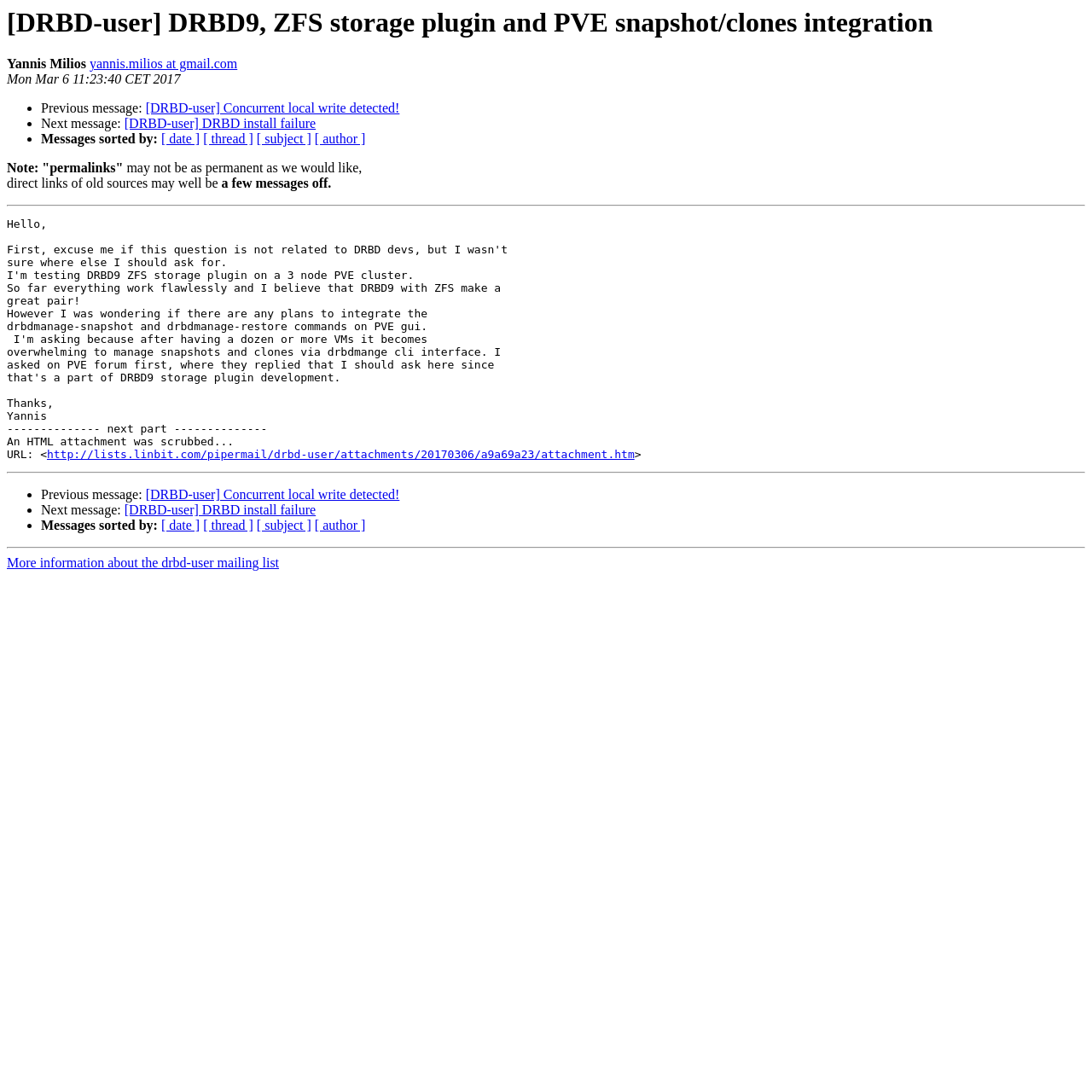Using the information shown in the image, answer the question with as much detail as possible: What is the date of this message?

The date of this message is Mon Mar 6 11:23:40 CET 2017, which is indicated by the StaticText element 'Mon Mar 6 11:23:40 CET 2017' with bounding box coordinates [0.006, 0.066, 0.165, 0.079].